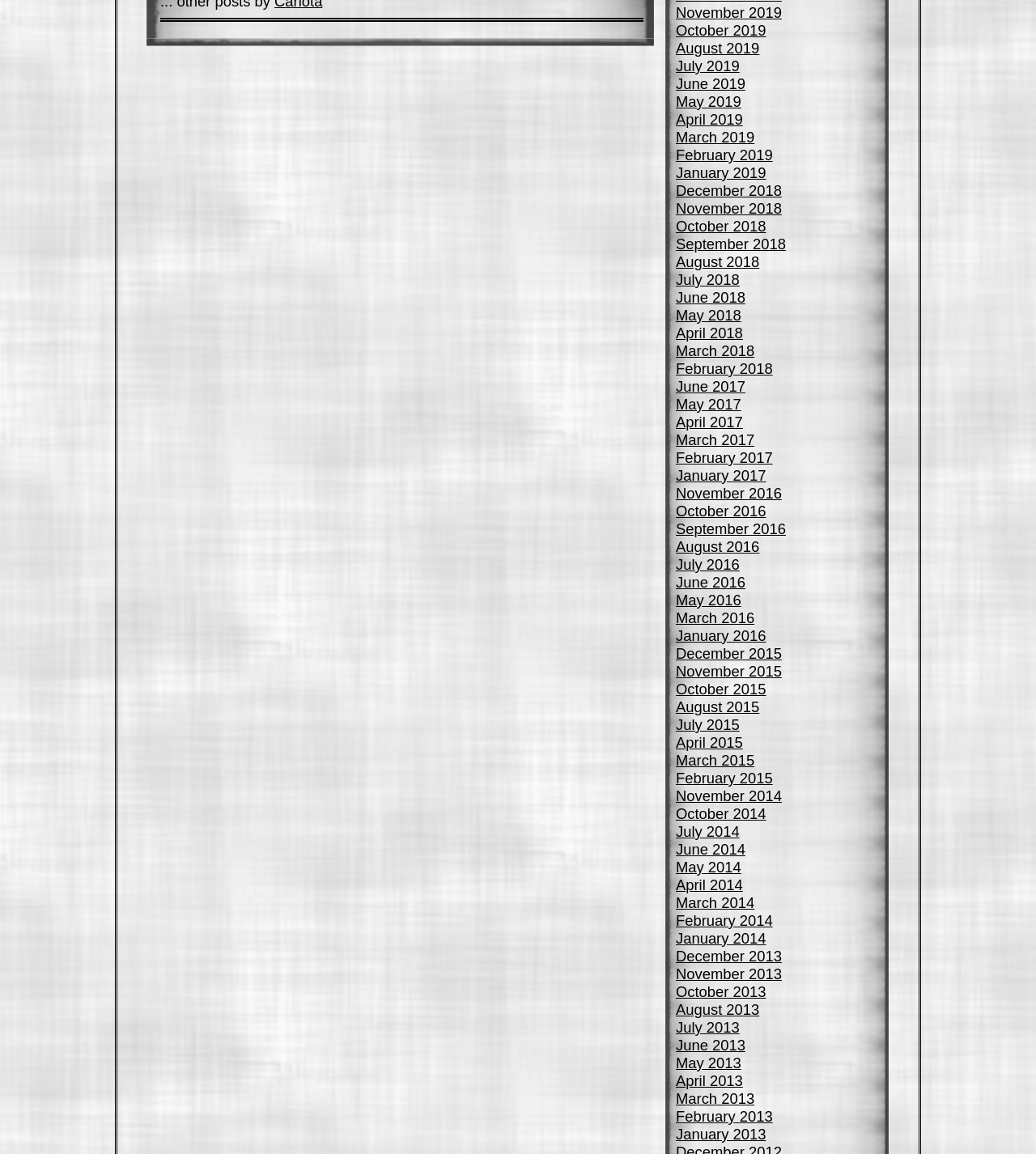Identify the bounding box coordinates of the specific part of the webpage to click to complete this instruction: "View November 2019".

[0.652, 0.004, 0.755, 0.018]